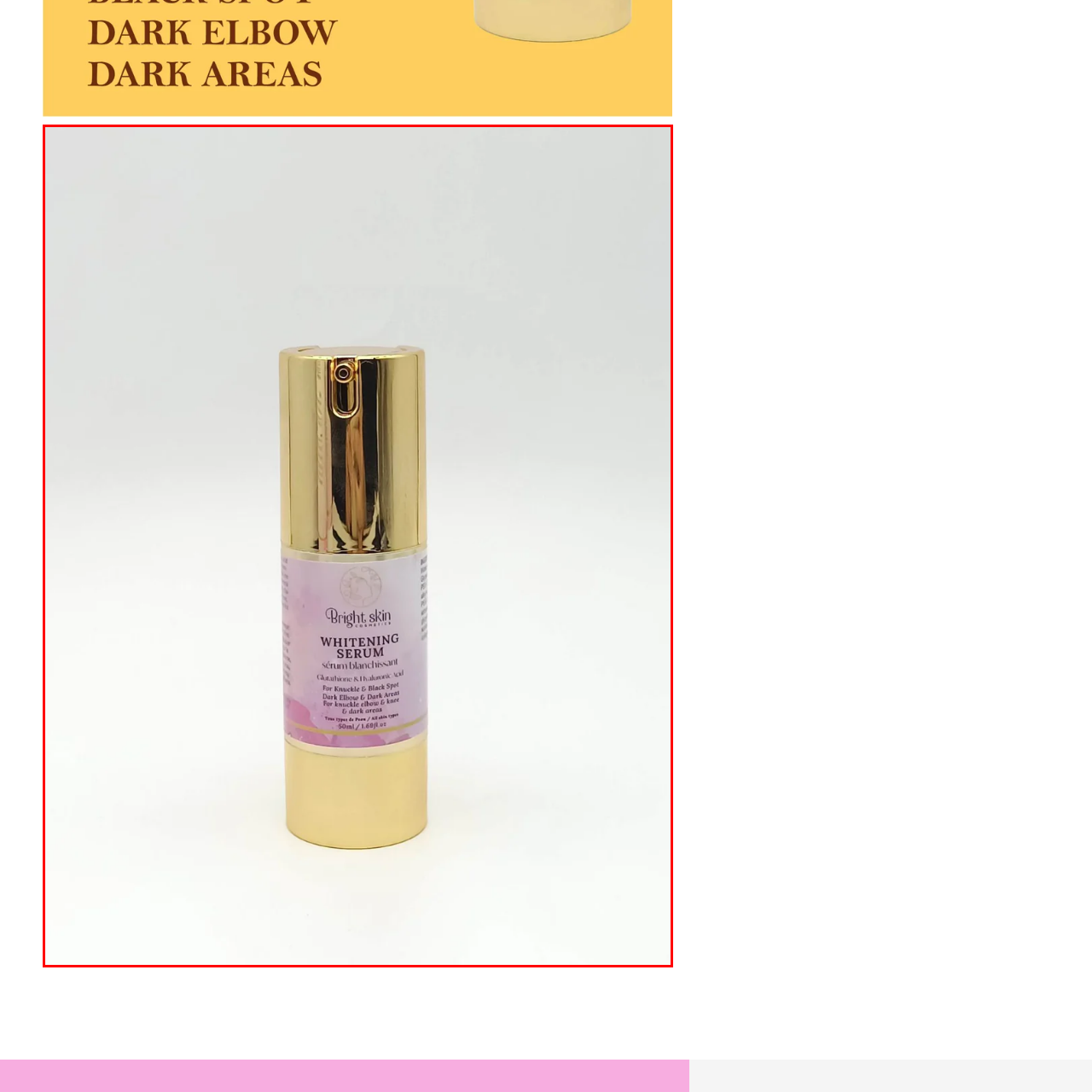View the image highlighted in red and provide one word or phrase: What is the background color of the image?

White